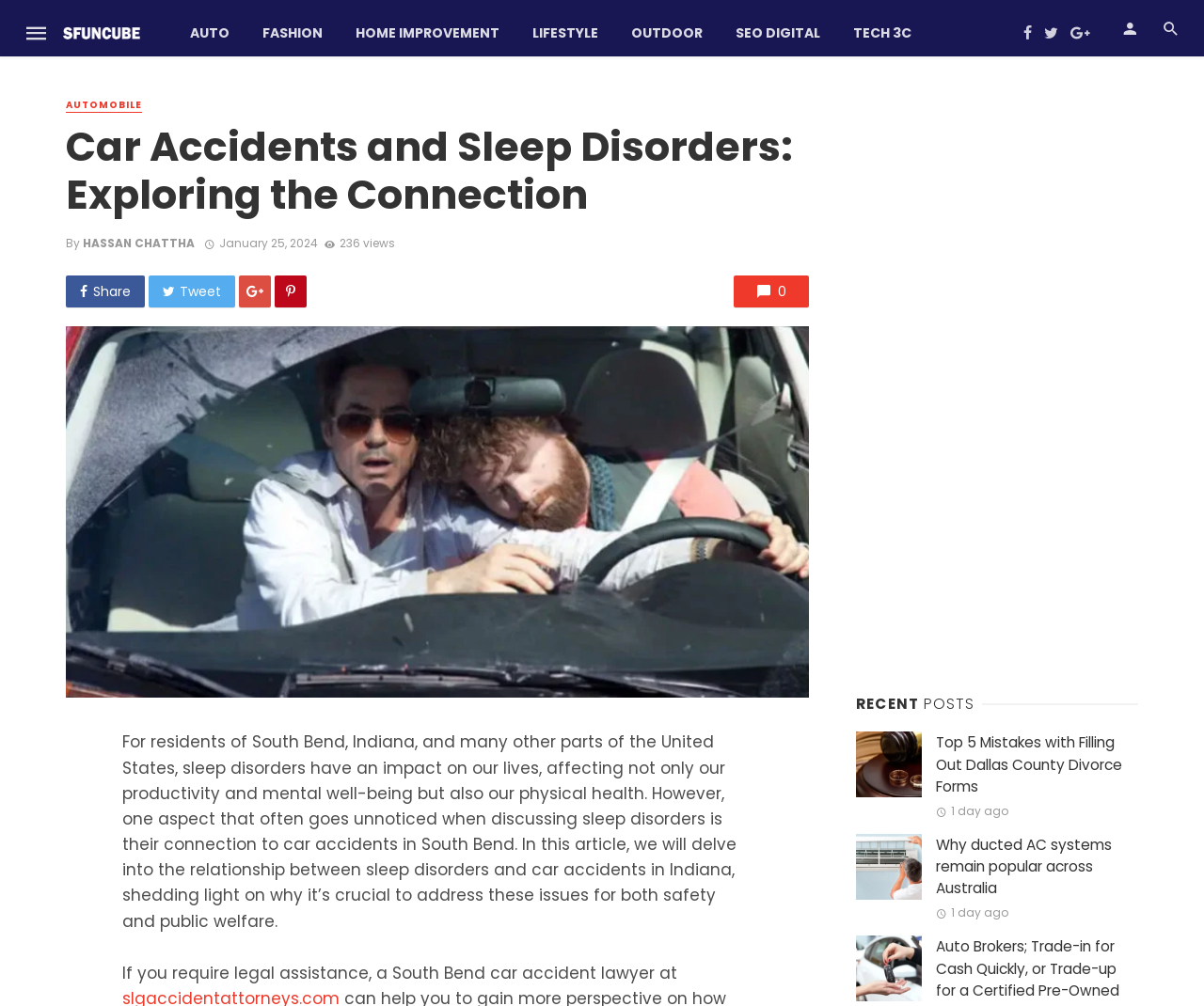What is the purpose of the article? Based on the image, give a response in one word or a short phrase.

To explore the connection between sleep disorders and car accidents